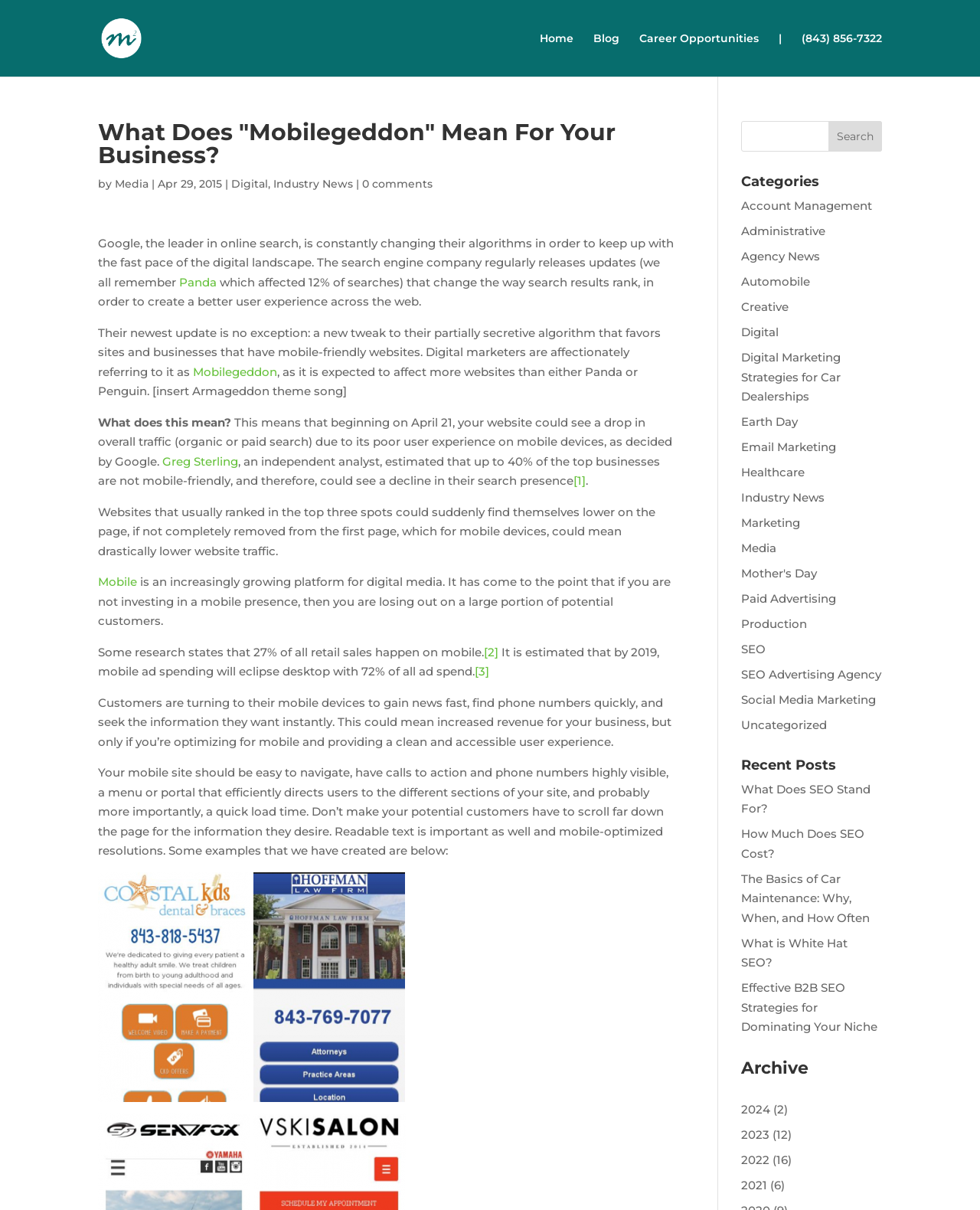Determine the bounding box coordinates for the area that should be clicked to carry out the following instruction: "View 'Industry News' category".

[0.279, 0.146, 0.36, 0.158]